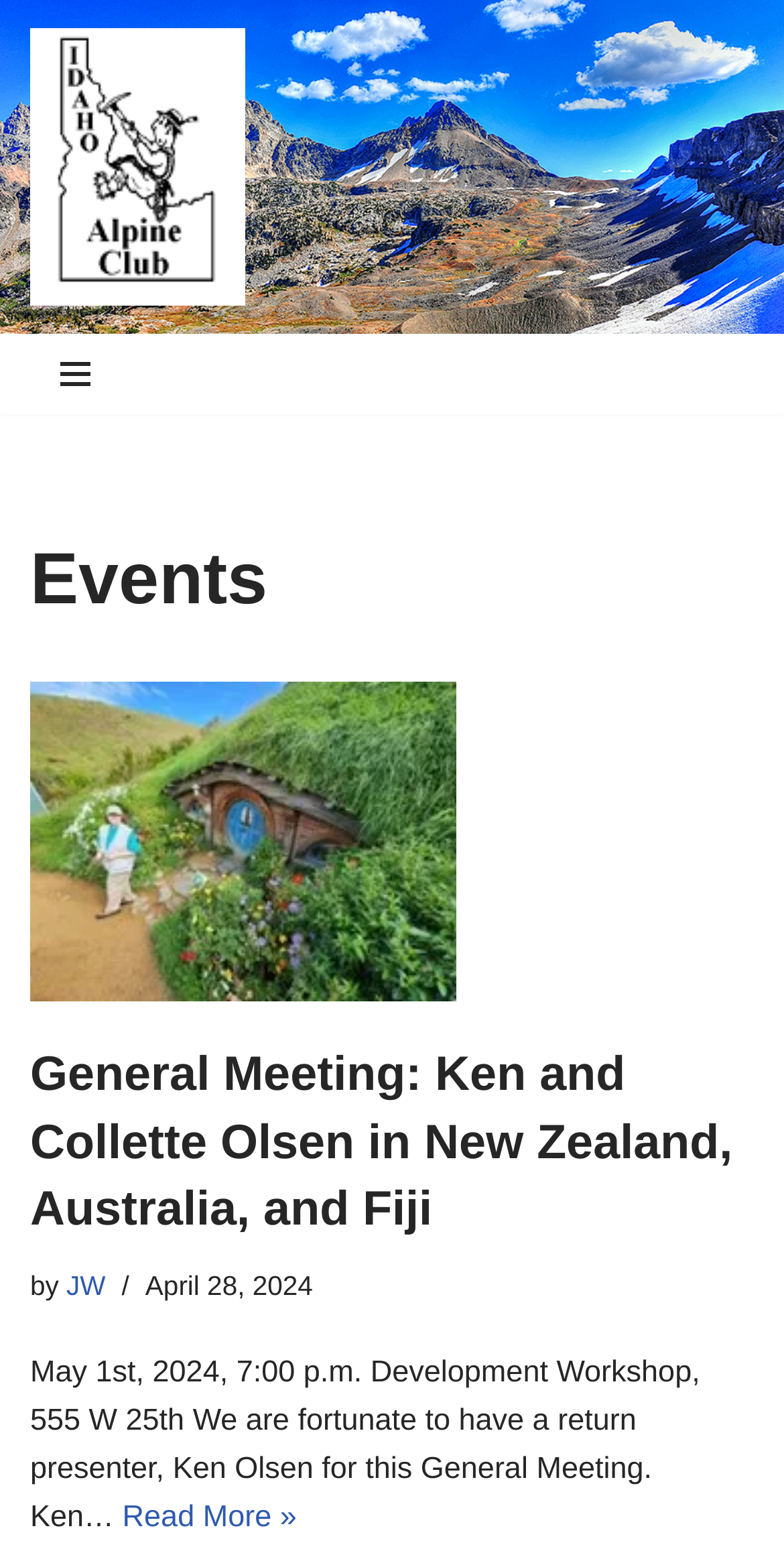Please provide the bounding box coordinate of the region that matches the element description: Skip to content. Coordinates should be in the format (top-left x, top-left y, bottom-right x, bottom-right y) and all values should be between 0 and 1.

[0.0, 0.041, 0.077, 0.067]